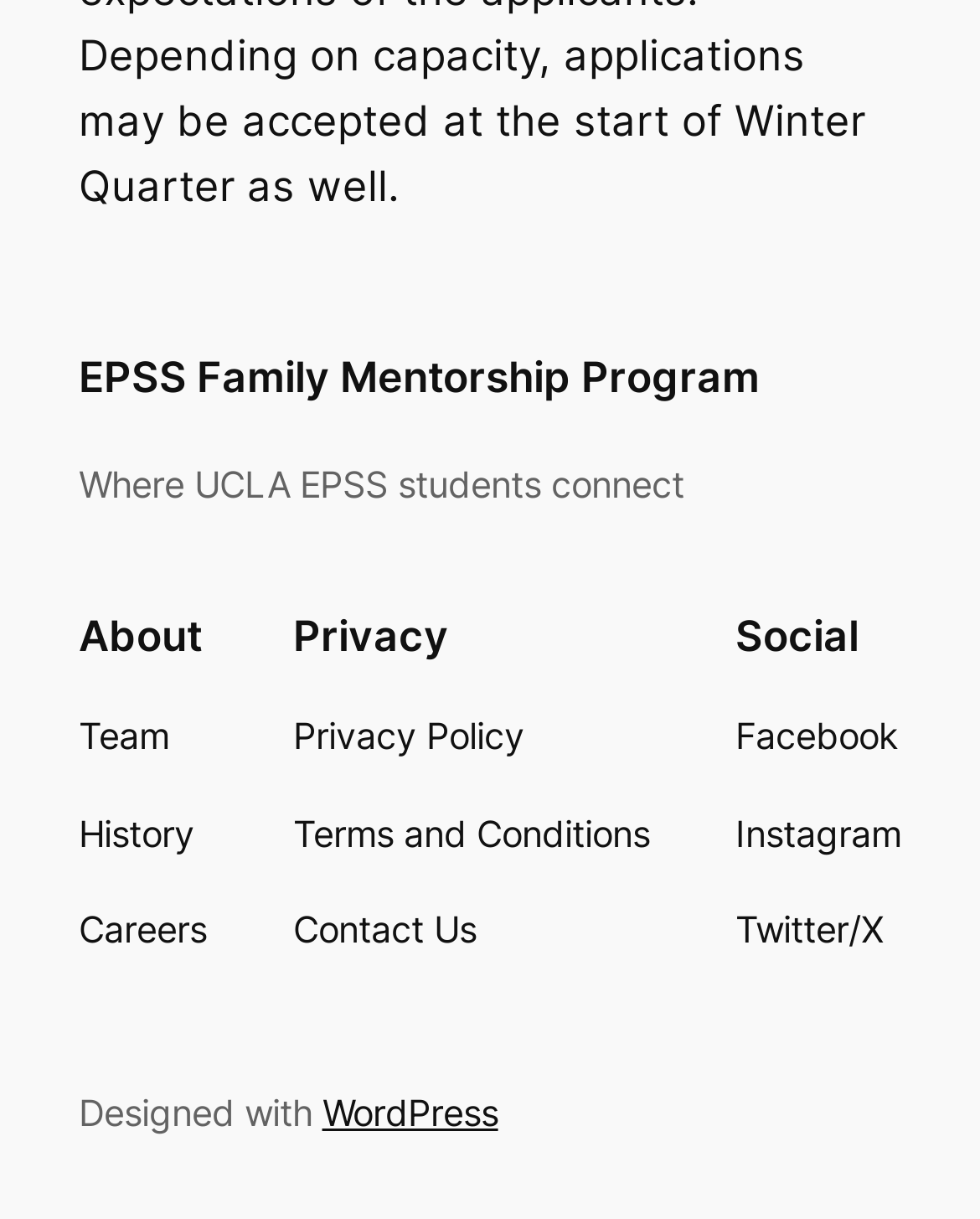Please reply with a single word or brief phrase to the question: 
How many social media links are available?

3